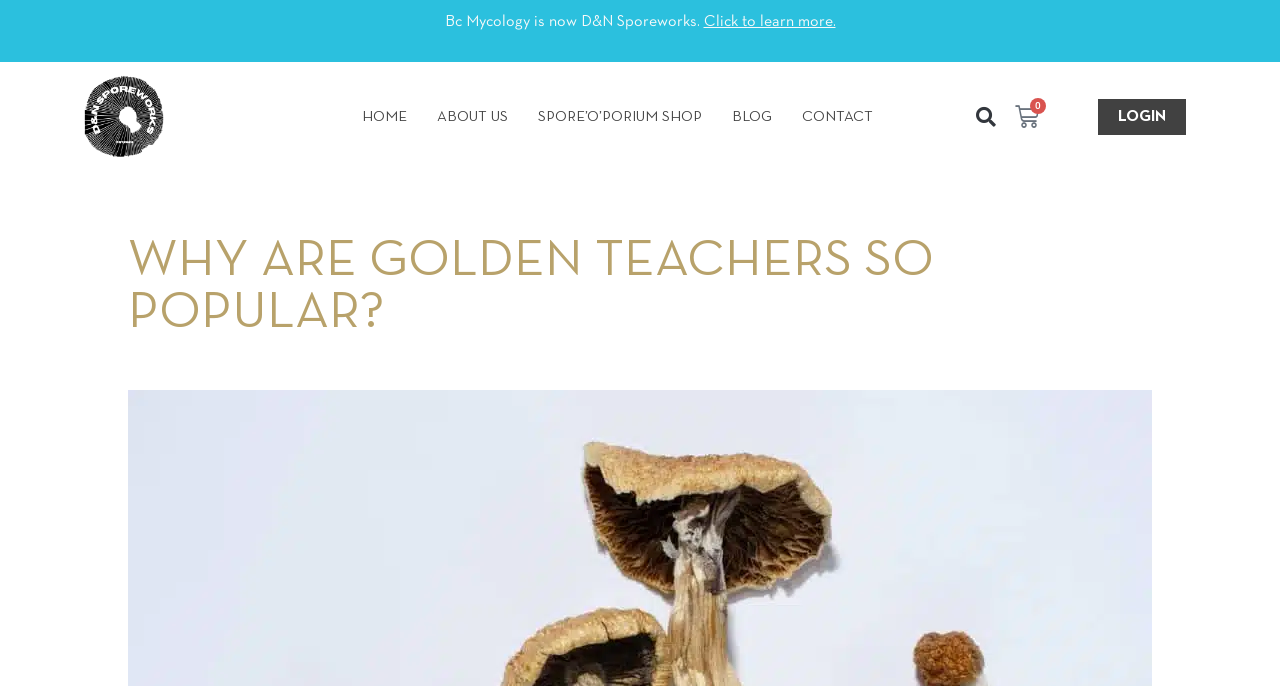What is the purpose of the button next to the search box?
Your answer should be a single word or phrase derived from the screenshot.

Search